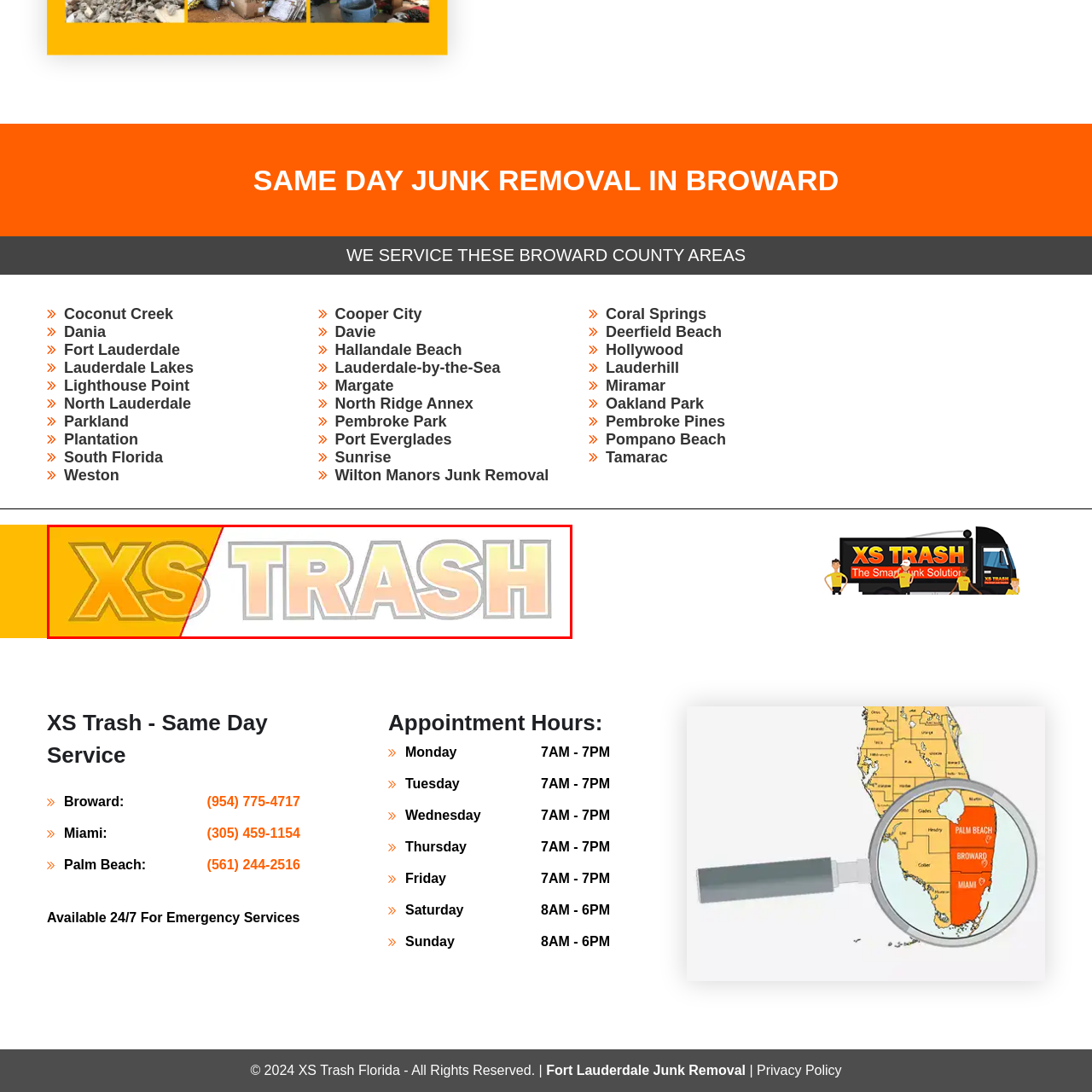Carefully describe the image located within the red boundary.

The image prominently displays the logo for "XS Trash," showcasing the brand's vibrant and modern design. The logo features the text "XS Trash" where "XS" is highlighted in a bold yellow-orange shade, creating a striking contrast against the softer gradient hues used for "TRASH." This visually appealing logo captures the essence of a junk removal service, emphasizing efficiency and simplicity. The overall aesthetic suggests a friendly yet professional approach, appealing to potential customers seeking same-day junk removal services in Broward County.